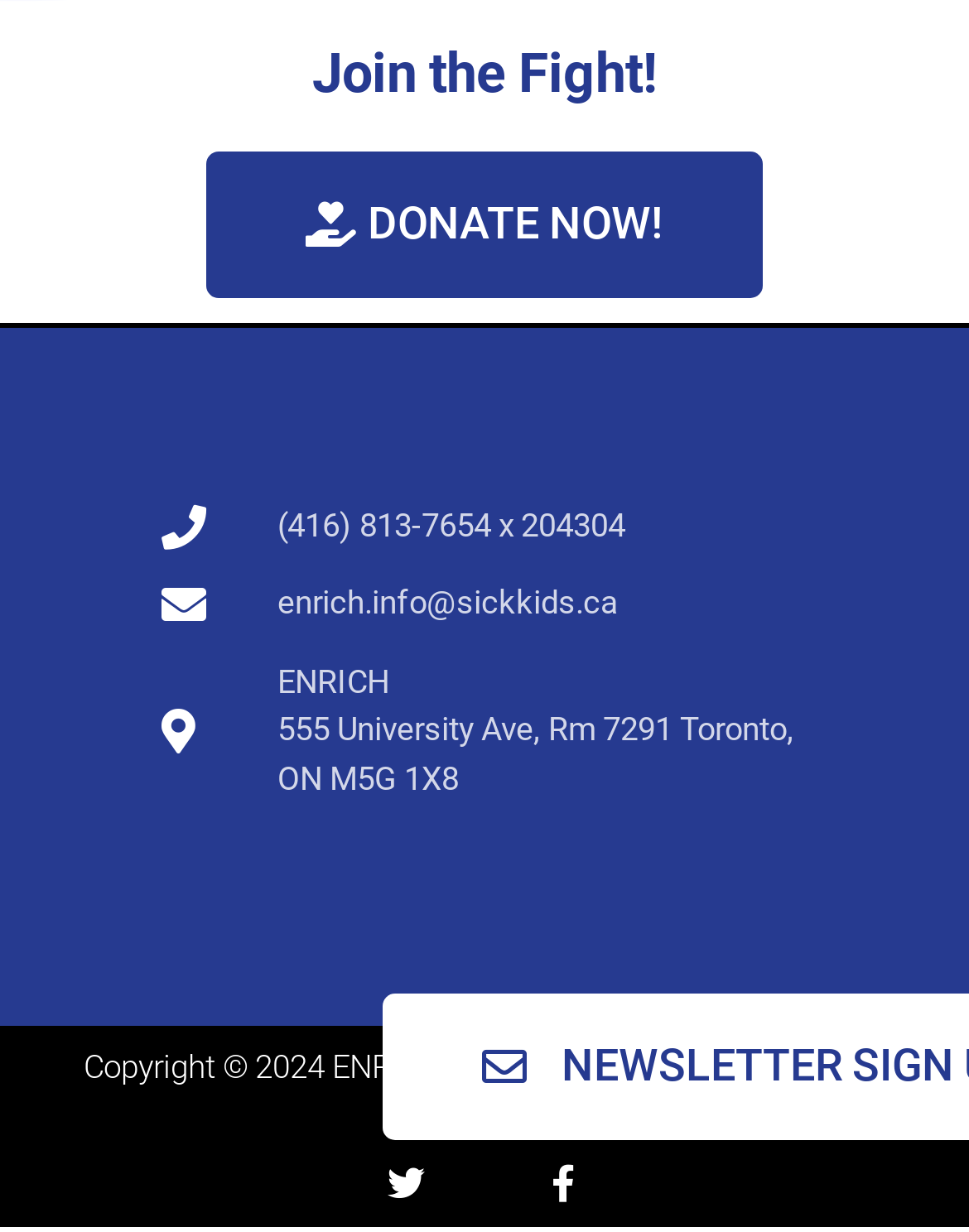What is the email address to contact ENRICH?
Using the picture, provide a one-word or short phrase answer.

enrich.info@sickkids.ca